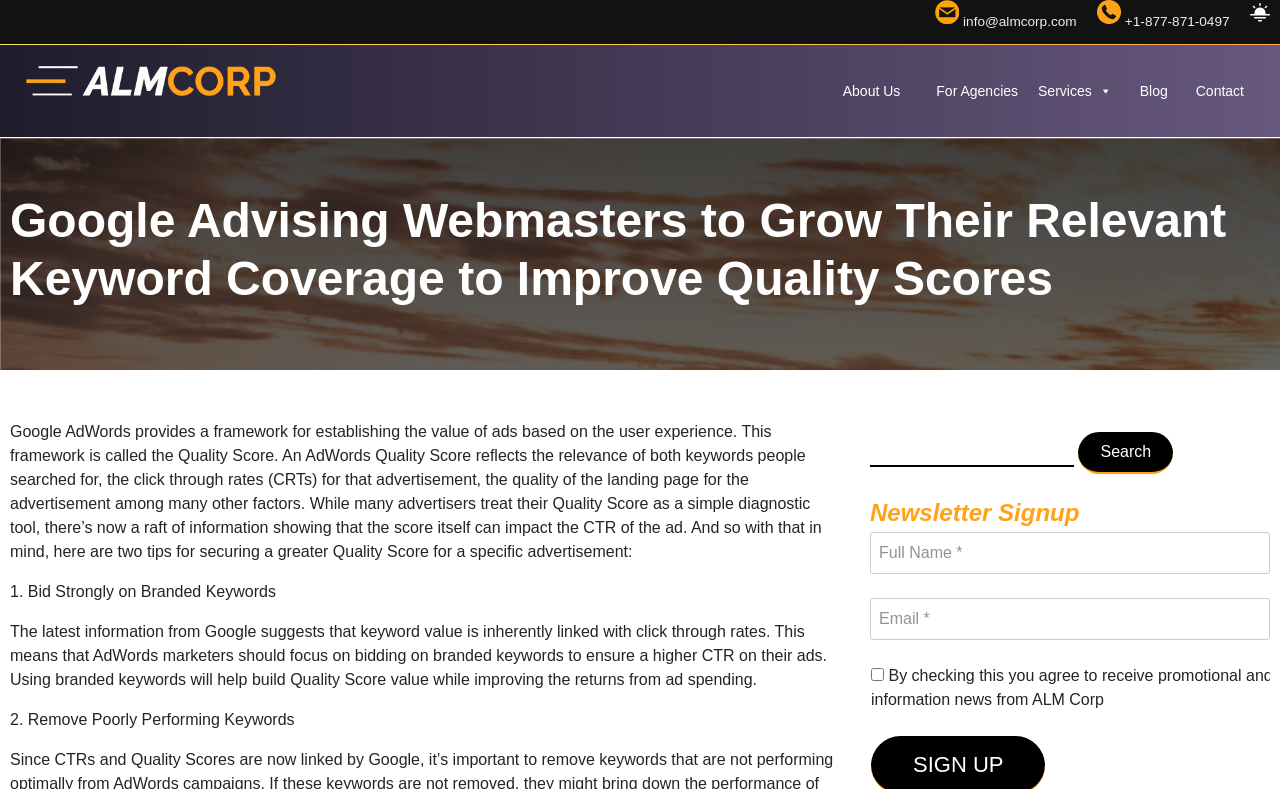Please provide a comprehensive response to the question below by analyzing the image: 
What is the purpose of Quality Score in Google AdWords?

According to the webpage, the Quality Score in Google AdWords reflects the relevance of both keywords people searched for, the click-through rates (CTR) for that advertisement, the quality of the landing page for the advertisement, and many other factors.